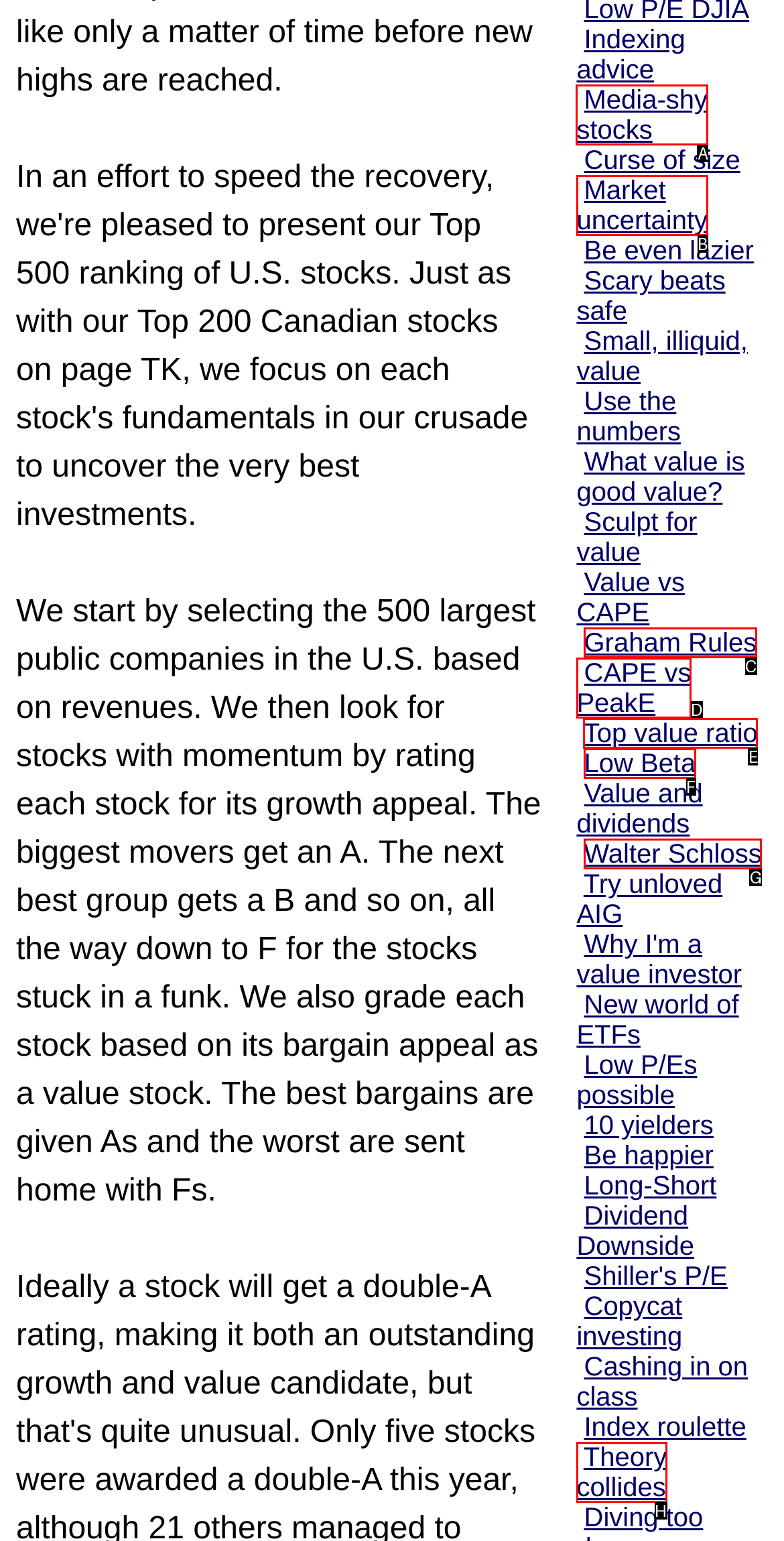Select the letter associated with the UI element you need to click to perform the following action: Follow 'Media-shy stocks'
Reply with the correct letter from the options provided.

A